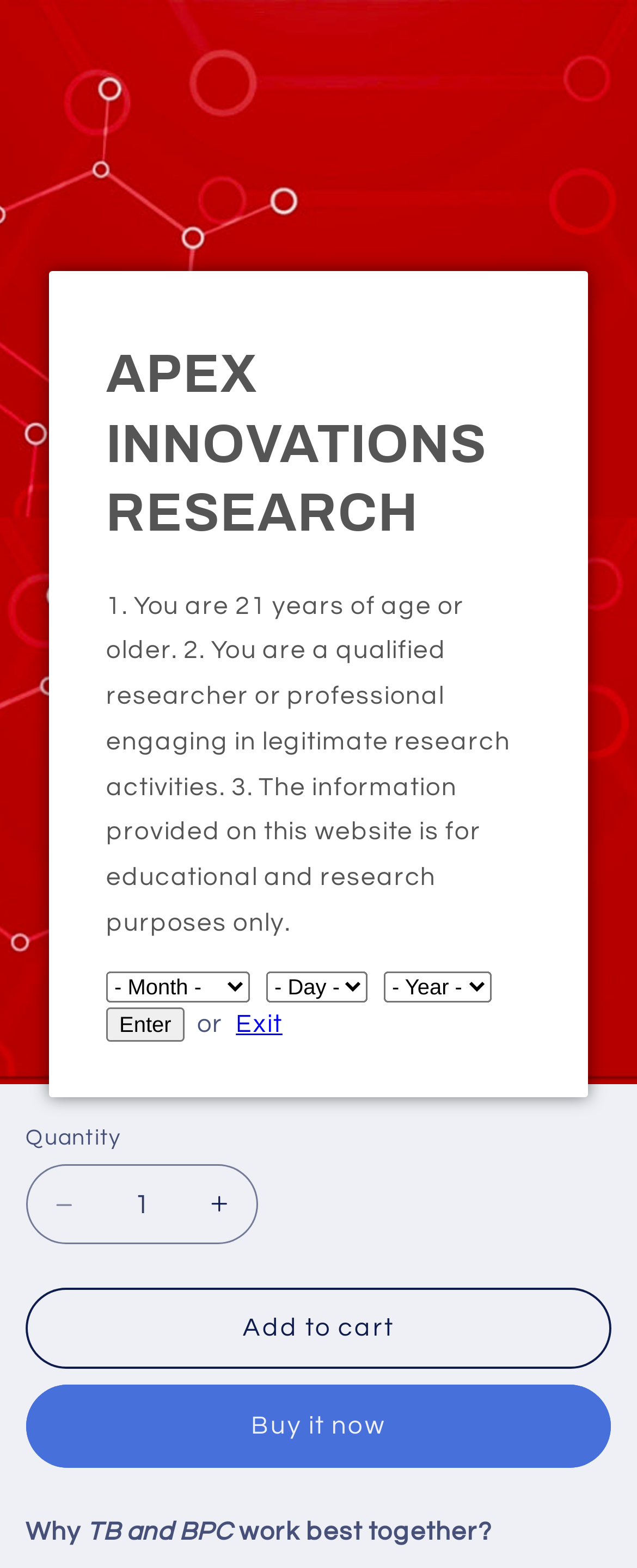Locate the bounding box coordinates of the clickable region to complete the following instruction: "View the cart."

[0.812, 0.104, 0.93, 0.152]